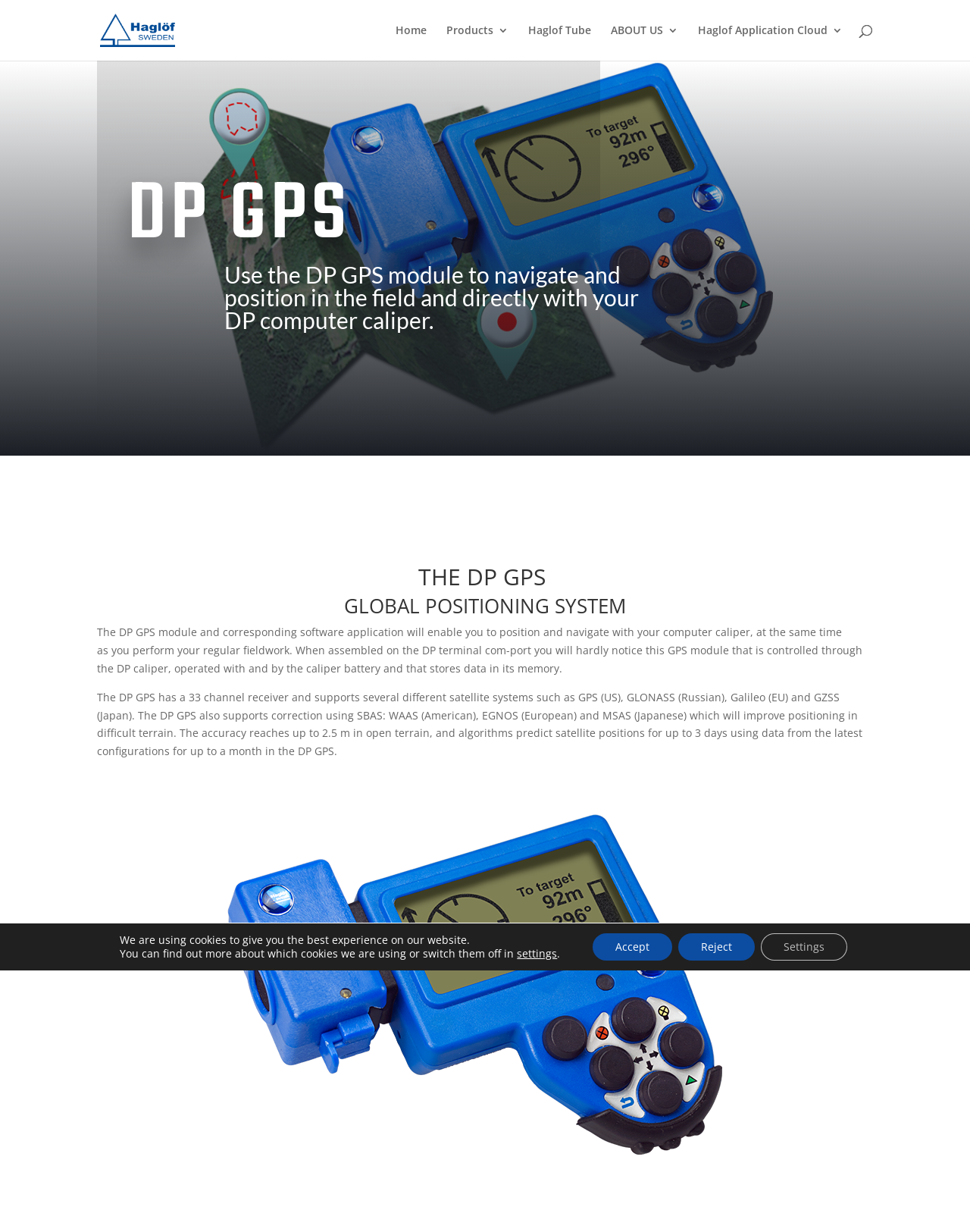Find and indicate the bounding box coordinates of the region you should select to follow the given instruction: "Show page source".

None